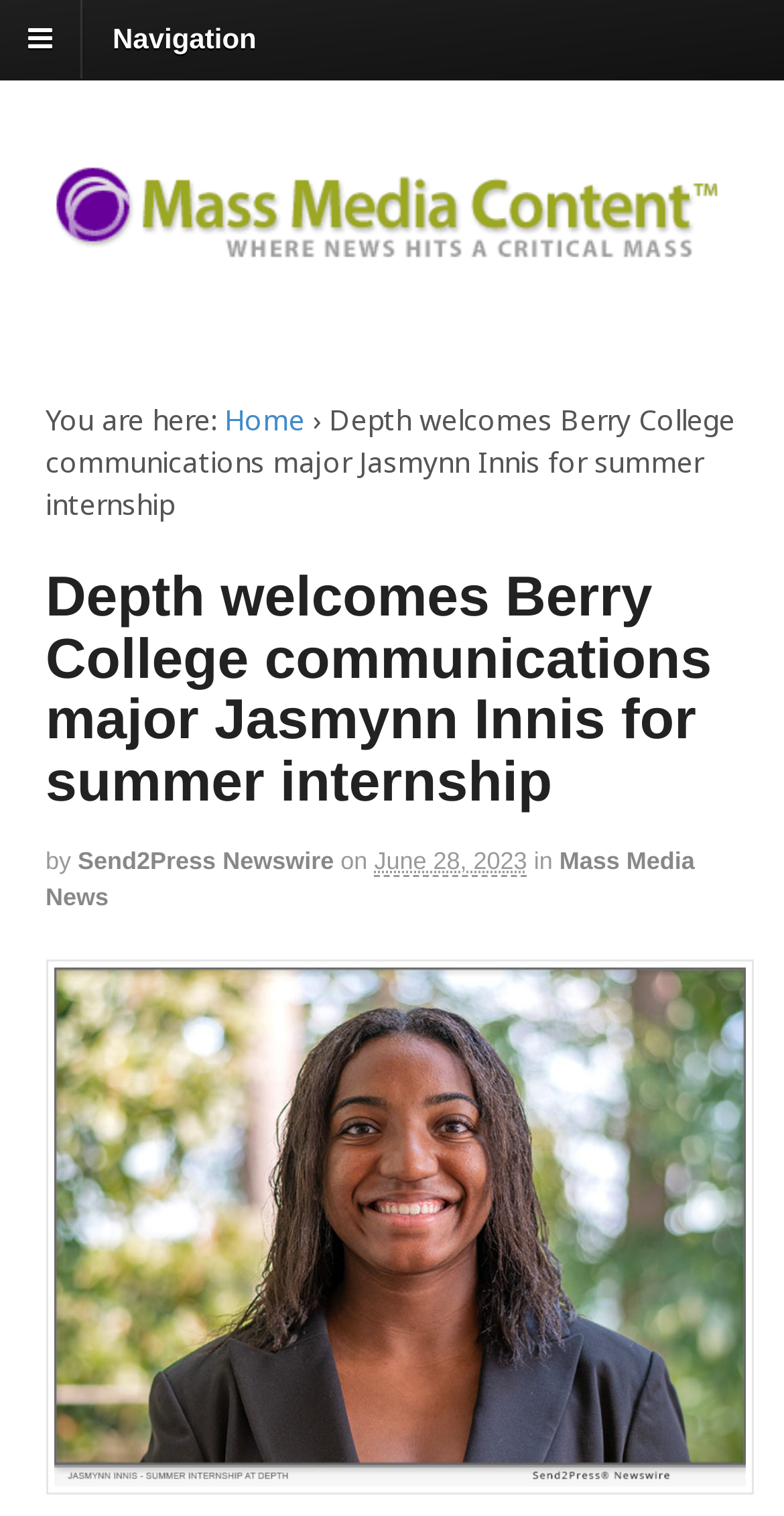Craft a detailed narrative of the webpage's structure and content.

The webpage appears to be a news article or press release from Depth, a marketing and public relations company. At the top of the page, there is a navigation section with a heading and a link to "Navigation". Below this, there is a prominent link to "Mass Media Content" accompanied by an image.

The main content of the page is divided into sections. The first section has a heading that reads "Depth welcomes Berry College communications major Jasmynn Innis for summer internship". This heading is followed by a brief description of the article, which mentions the author and the date of publication, June 28, 2023.

To the right of the heading, there is a breadcrumb trail that shows the user's current location on the website, with links to "Home" and other sections. Below the heading, there is a large image of Jasmynn Innis, the subject of the article.

The article itself appears to be a brief news story or press release, with a few paragraphs of text that are not explicitly described in the accessibility tree. The text is likely to be a summary of Jasmynn Innis' summer internship experience at Depth.